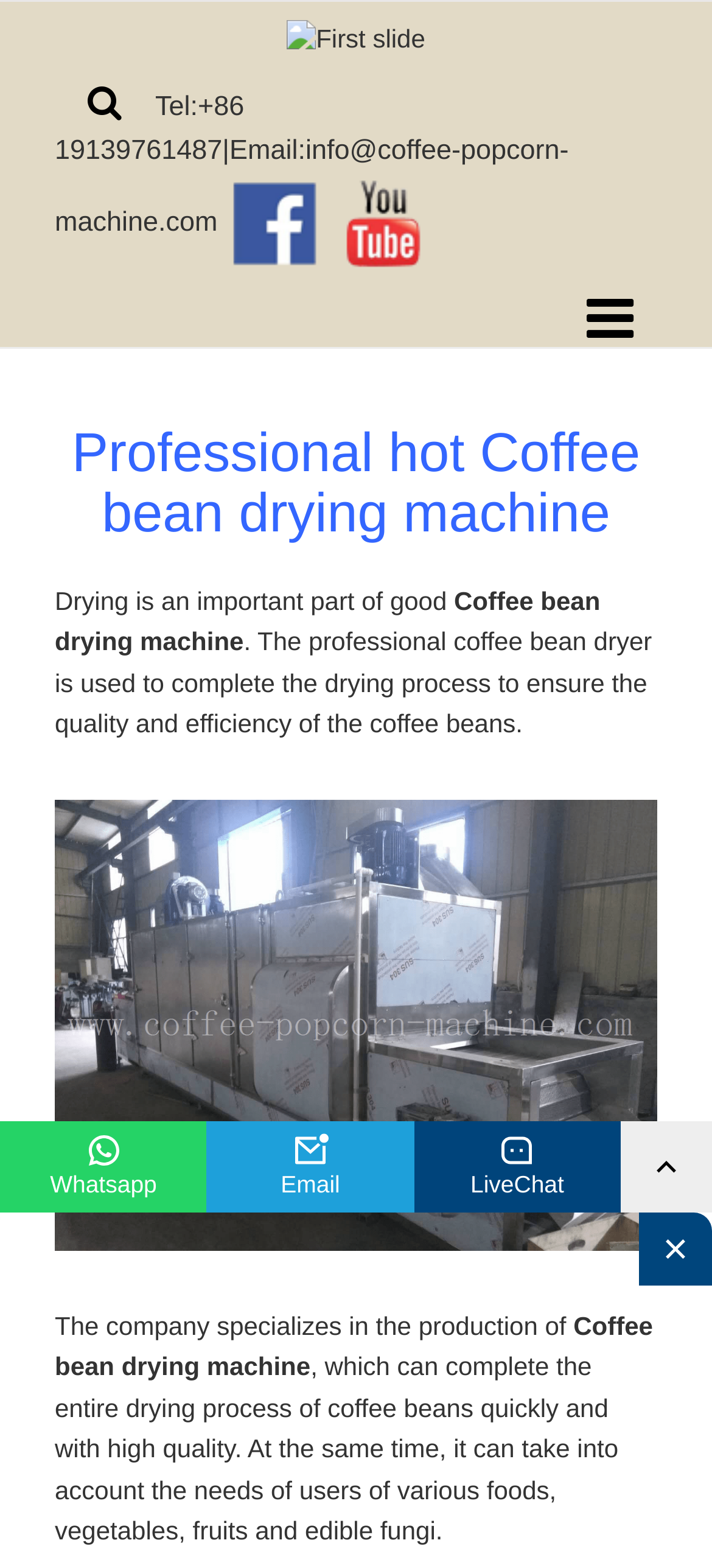Please reply to the following question with a single word or a short phrase:
What is the main product of the company?

Coffee bean drying machine